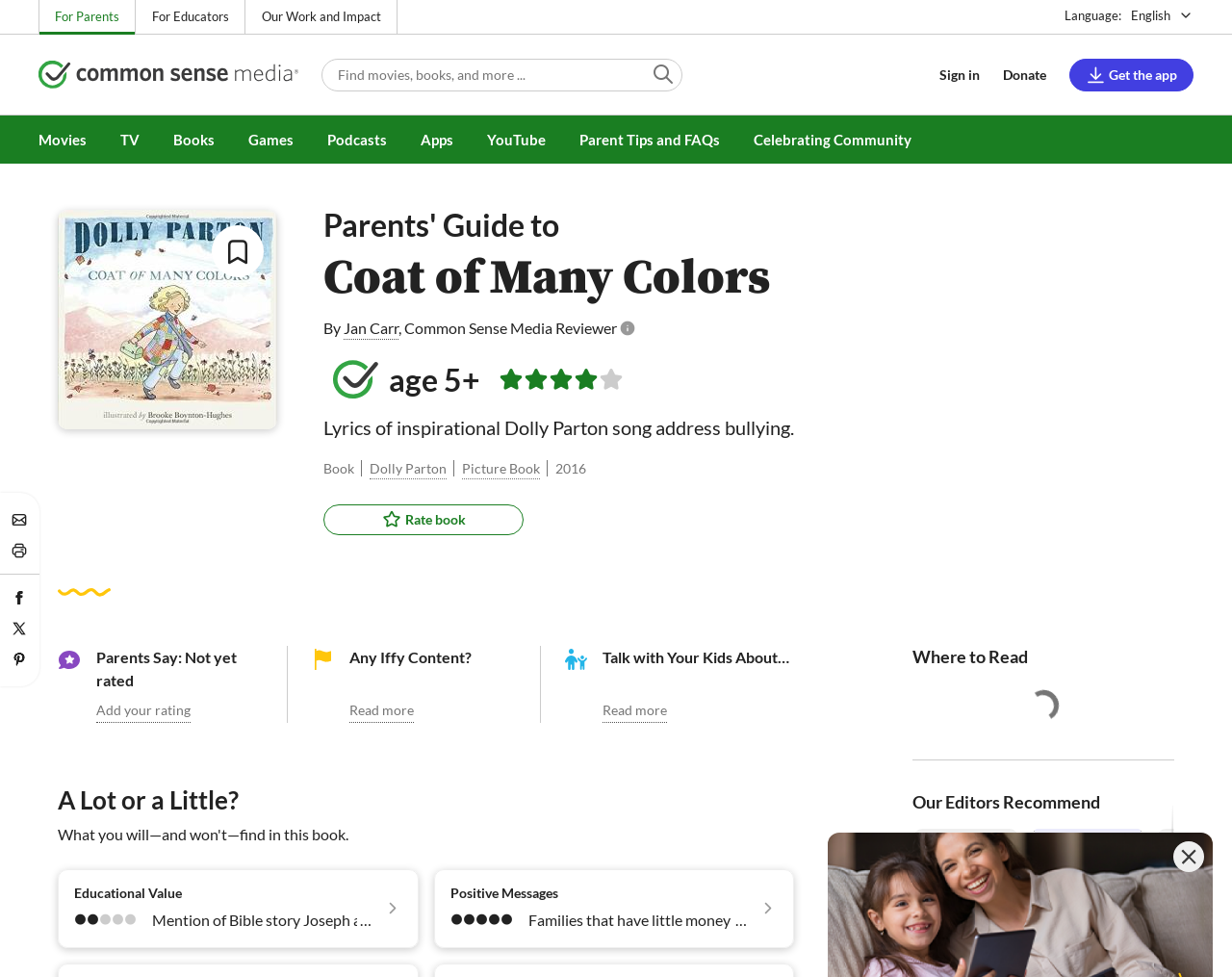Identify the bounding box for the UI element described as: "Common Sense Selections for Books". Ensure the coordinates are four float numbers between 0 and 1, formatted as [left, top, right, bottom].

[0.038, 0.257, 0.241, 0.29]